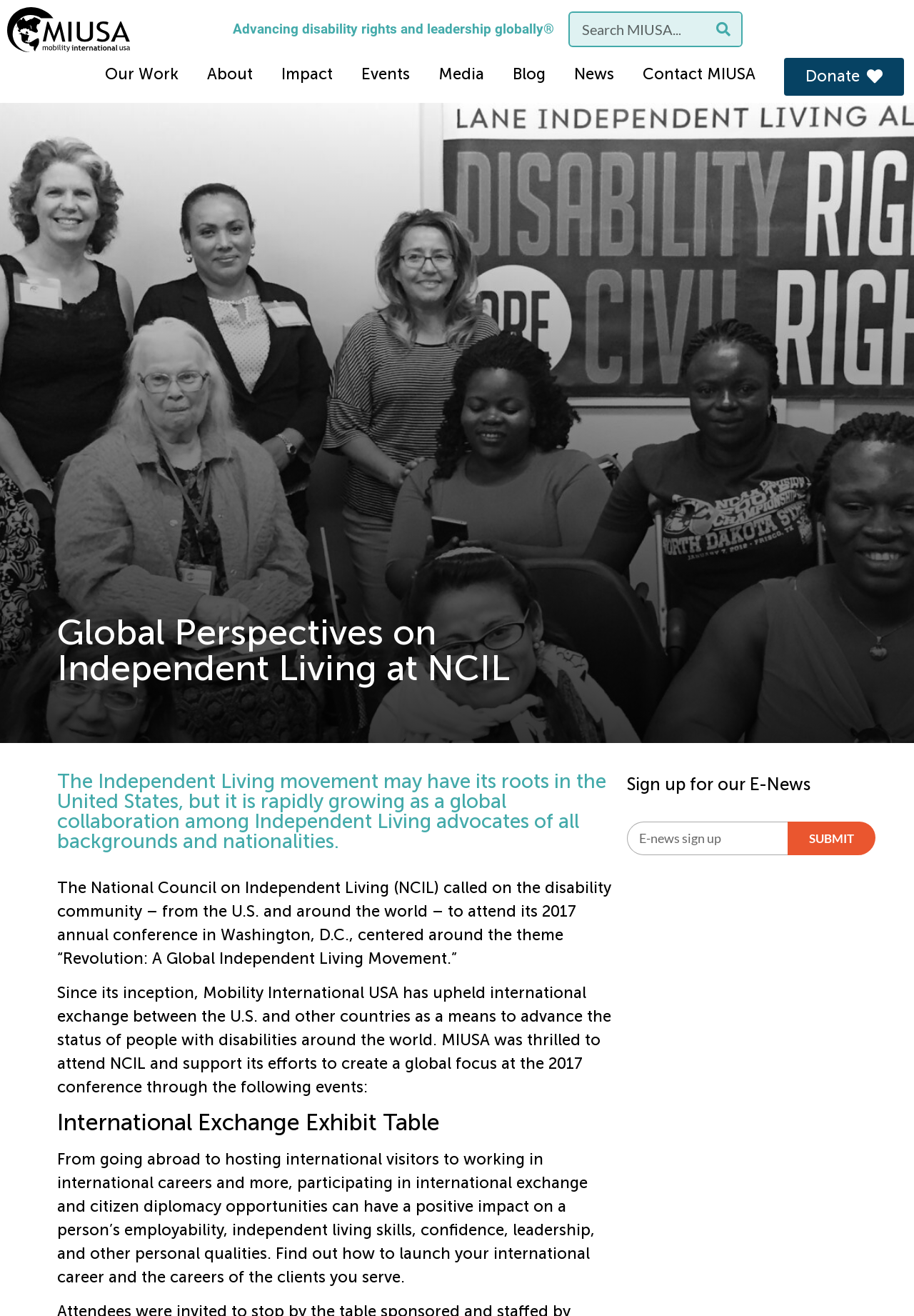Analyze the image and answer the question with as much detail as possible: 
What is the alternative to signing up for E-News?

The alternative to signing up for E-News is mentioned in the StaticText element with the text 'Alternative:' and is accompanied by a textbox with the label 'Alternative:'.